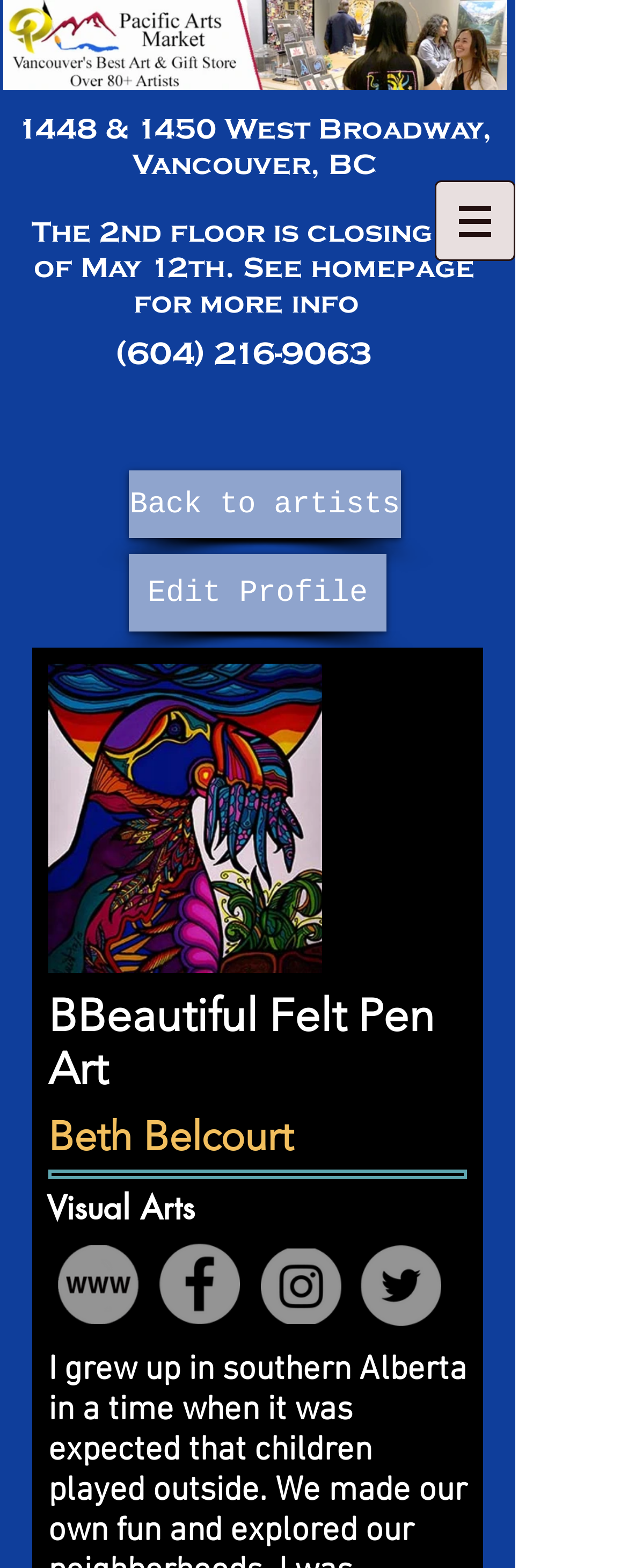Extract the bounding box coordinates for the UI element described by the text: "Edit Profile". The coordinates should be in the form of [left, top, right, bottom] with values between 0 and 1.

[0.205, 0.353, 0.615, 0.403]